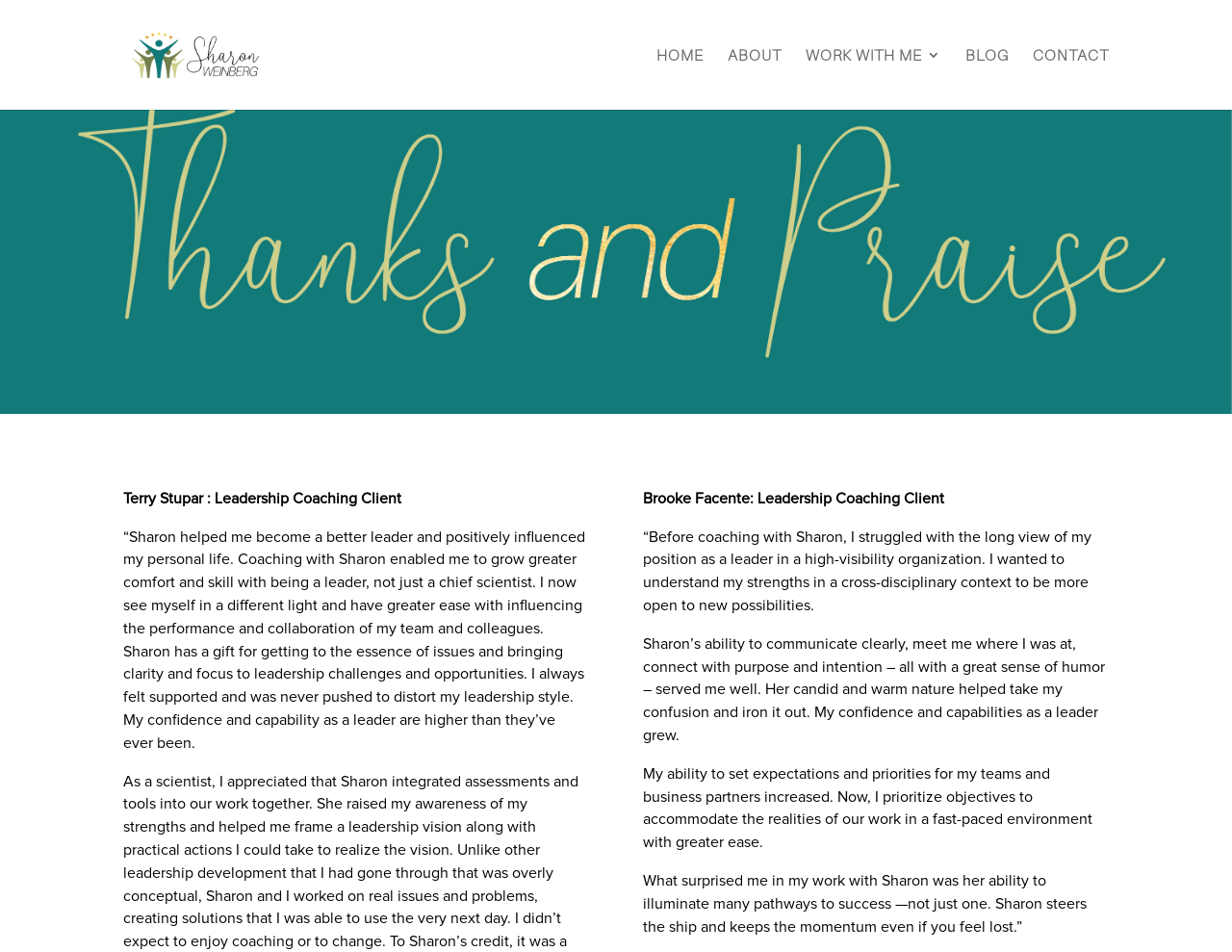Refer to the element description alt="Sharon Weinberg" and identify the corresponding bounding box in the screenshot. Format the coordinates as (top-left x, top-left y, bottom-right x, bottom-right y) with values in the range of 0 to 1.

[0.102, 0.047, 0.289, 0.064]